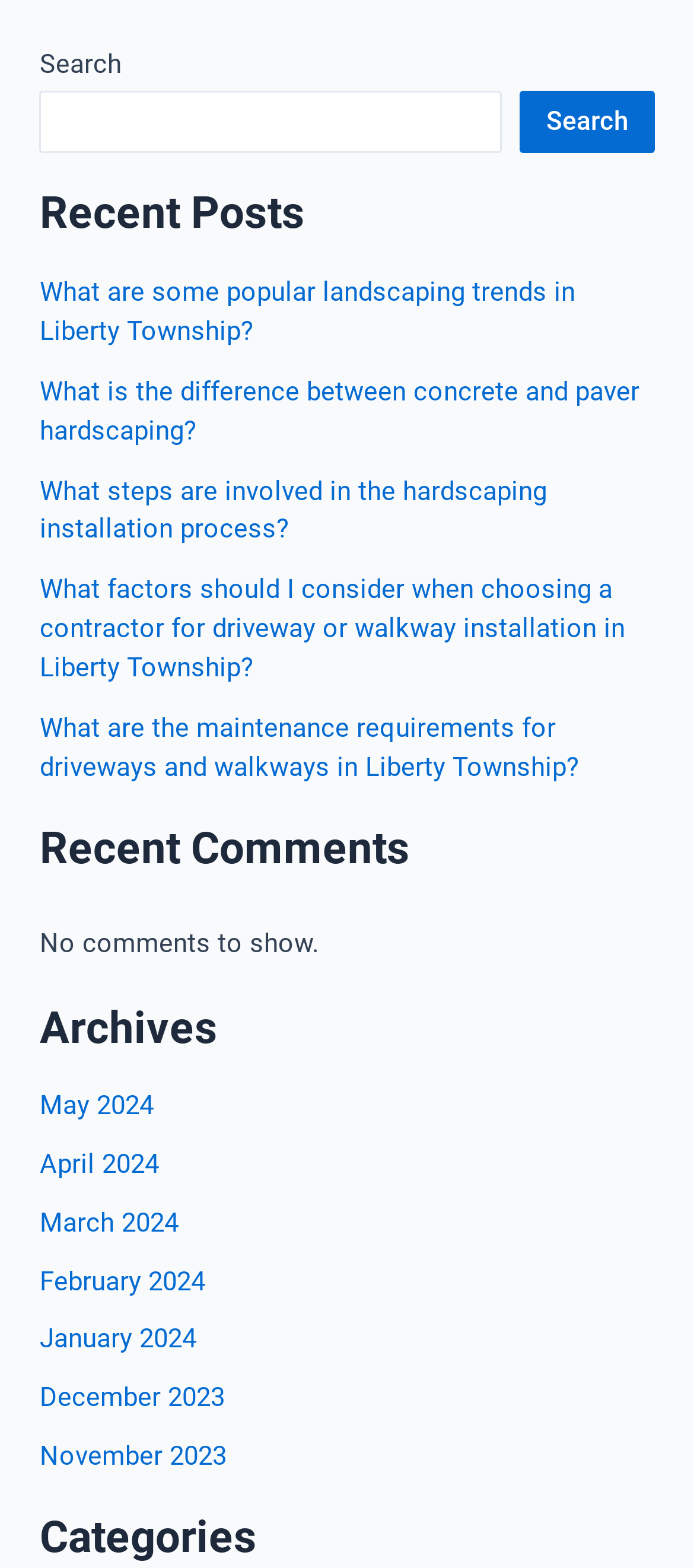Using the image as a reference, answer the following question in as much detail as possible:
What is the most recent month listed in the Archives section?

In the 'Archives' section, the months are listed in reverse chronological order. The first link in the list is 'May 2024', which suggests that it is the most recent month listed.